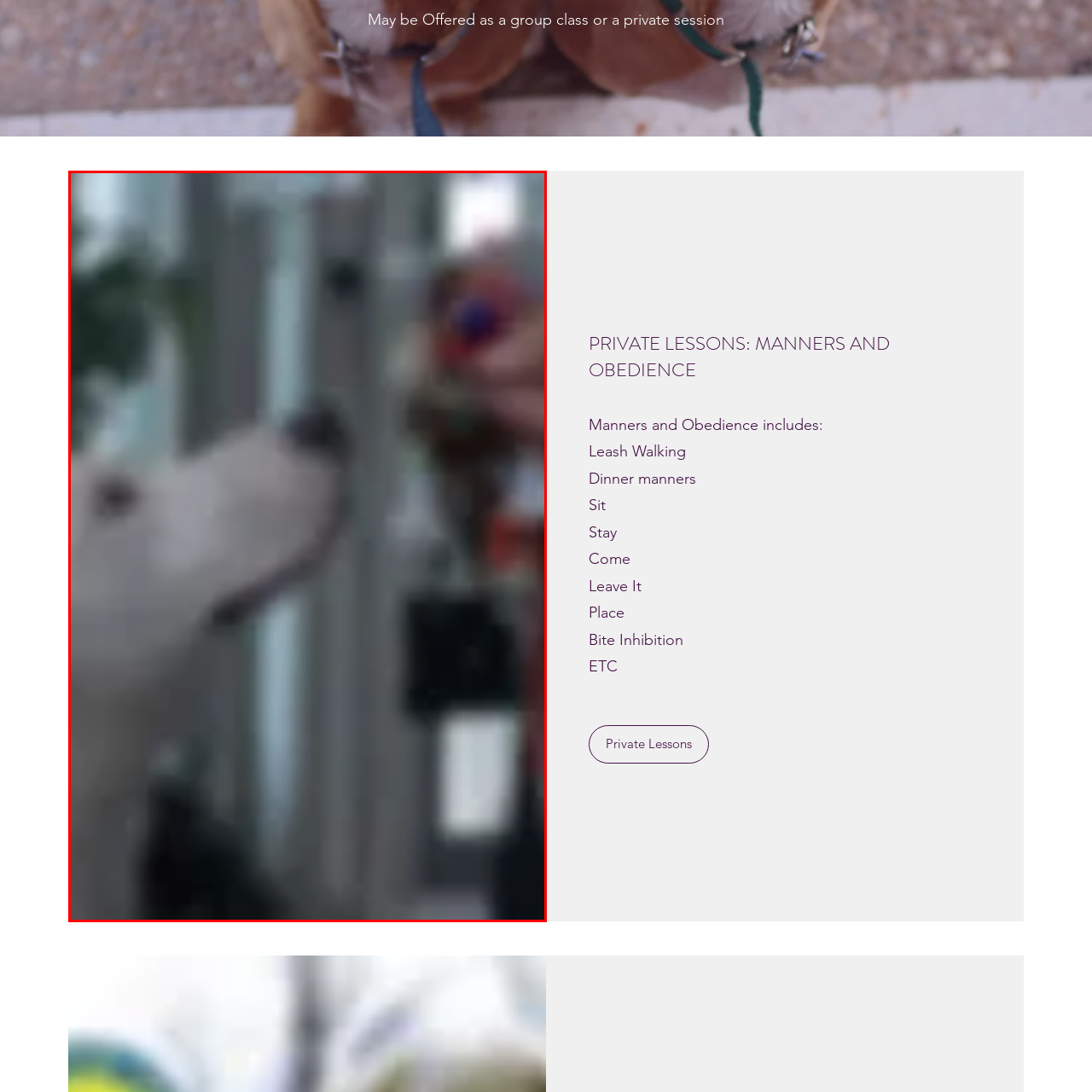Offer an in-depth caption for the image content enclosed by the red border.

The image captures a close-up of a dog's face, appearing attentively focused on something just out of view. The dog, likely a breed known for its gentle demeanor, has a light-colored coat and a slightly raised nose, showcasing its curiosity. In the background, a hand is partially visible, possibly holding a treat or toy, indicating a training scenario. This context aligns with the theme of private lessons for manners and obedience, which cover crucial commands like leash walking, staying, and coming when called. The vibrant environment suggests a positive and engaging atmosphere for pets, emphasizing the importance of obedience training in nurturing well-behaved dogs.